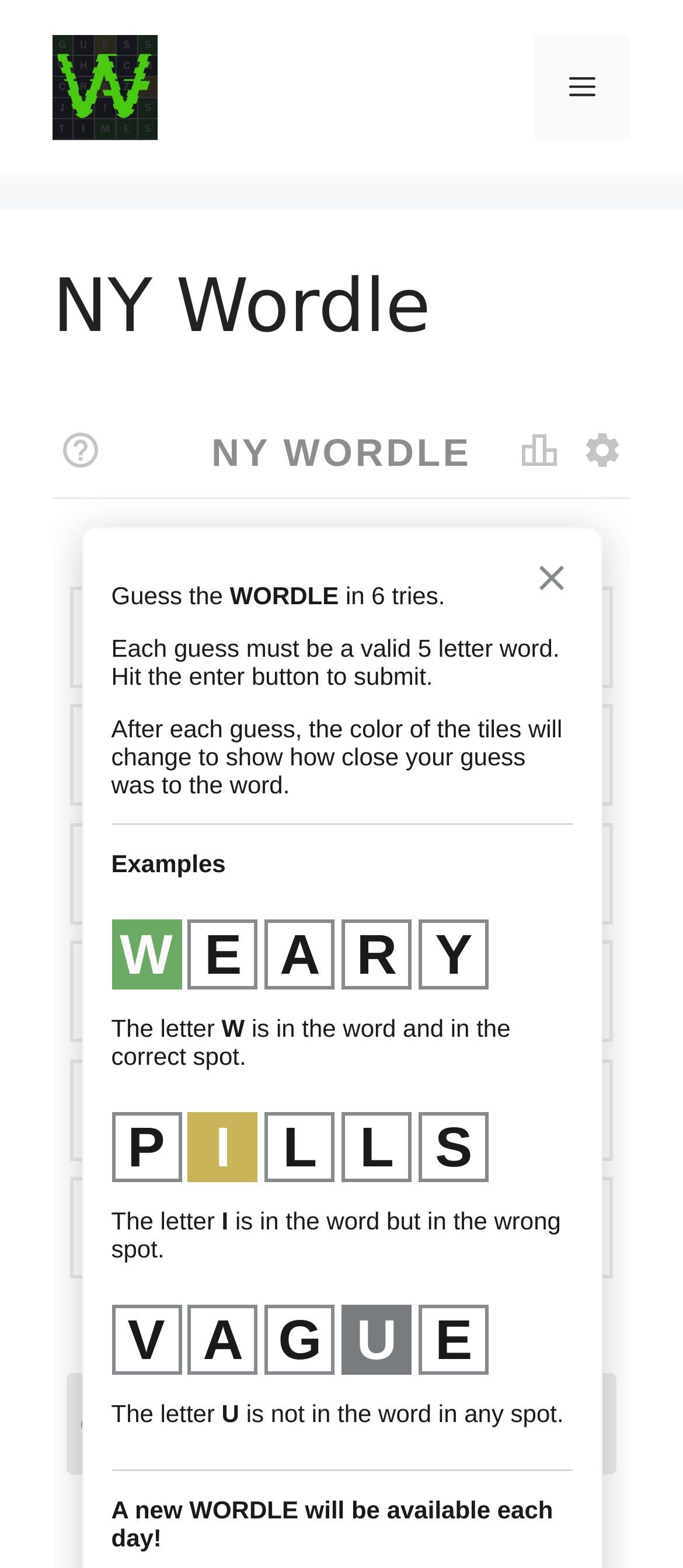Identify the bounding box for the UI element described as: "alt="Ny Wordle"". The coordinates should be four float numbers between 0 and 1, i.e., [left, top, right, bottom].

[0.077, 0.044, 0.231, 0.067]